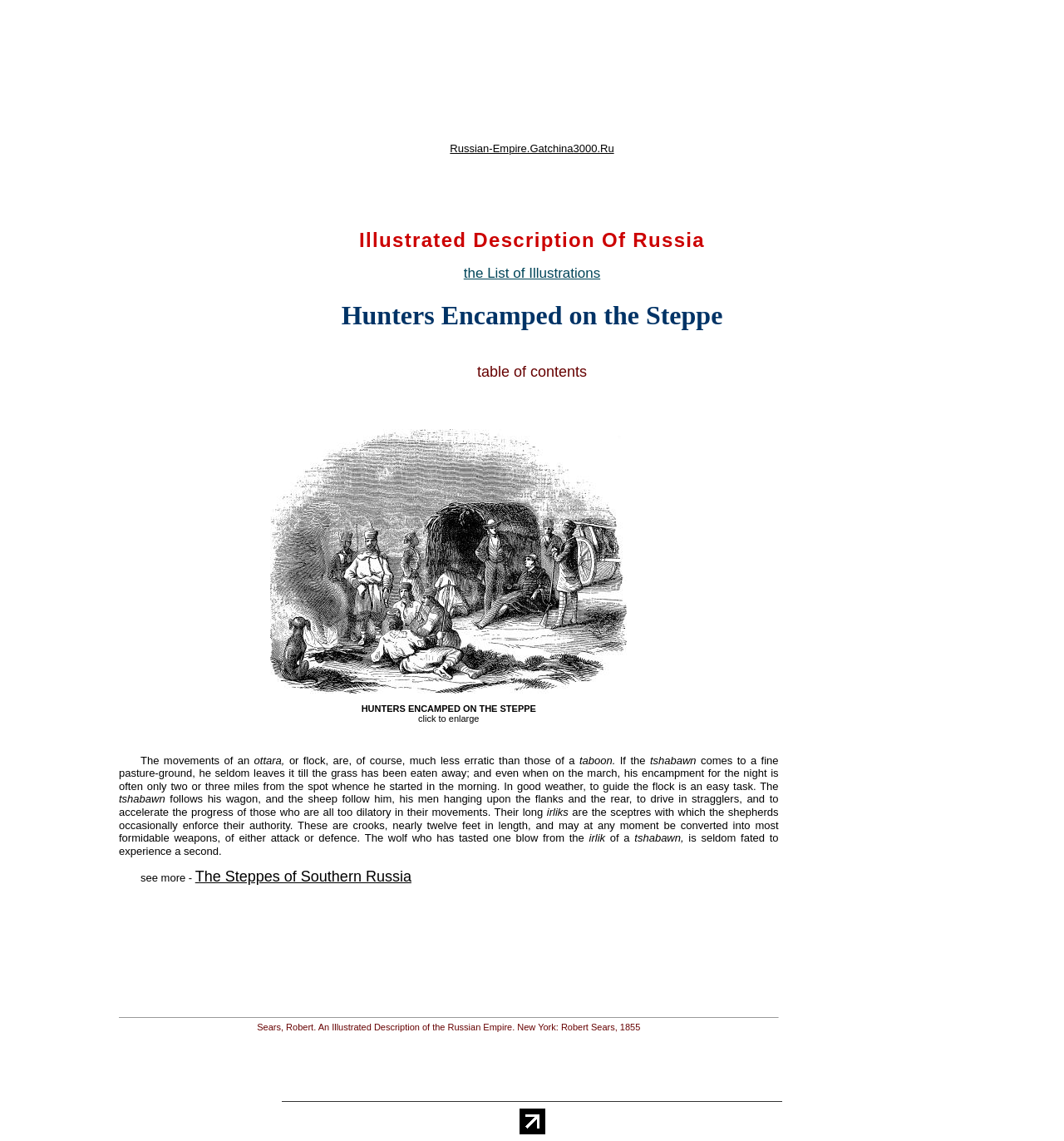Please specify the bounding box coordinates for the clickable region that will help you carry out the instruction: "click the link to the Steppes of Southern Russia".

[0.183, 0.761, 0.387, 0.776]